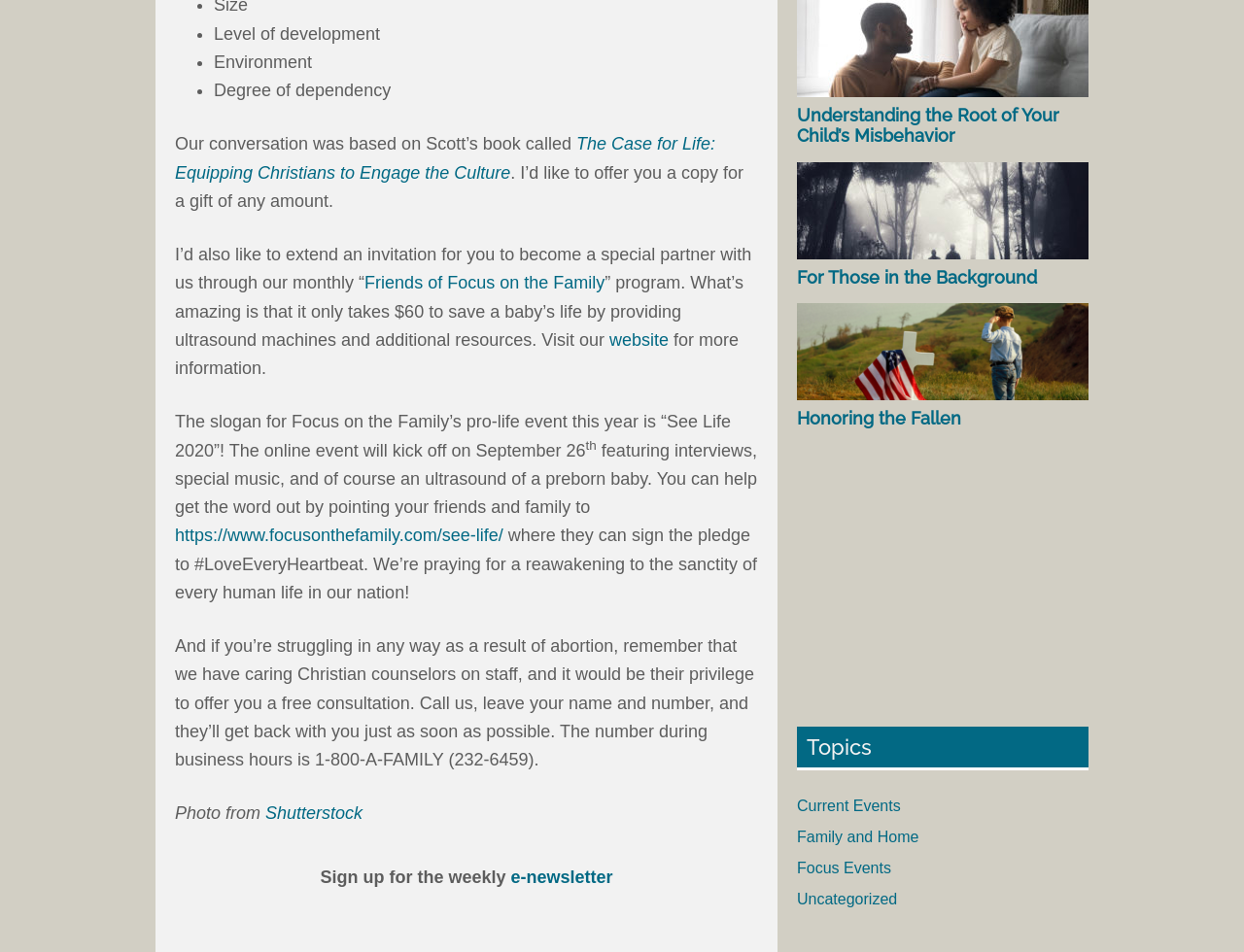Please answer the following question using a single word or phrase: 
What is the name of the program to become a special partner with Focus on the Family?

Friends of Focus on the Family